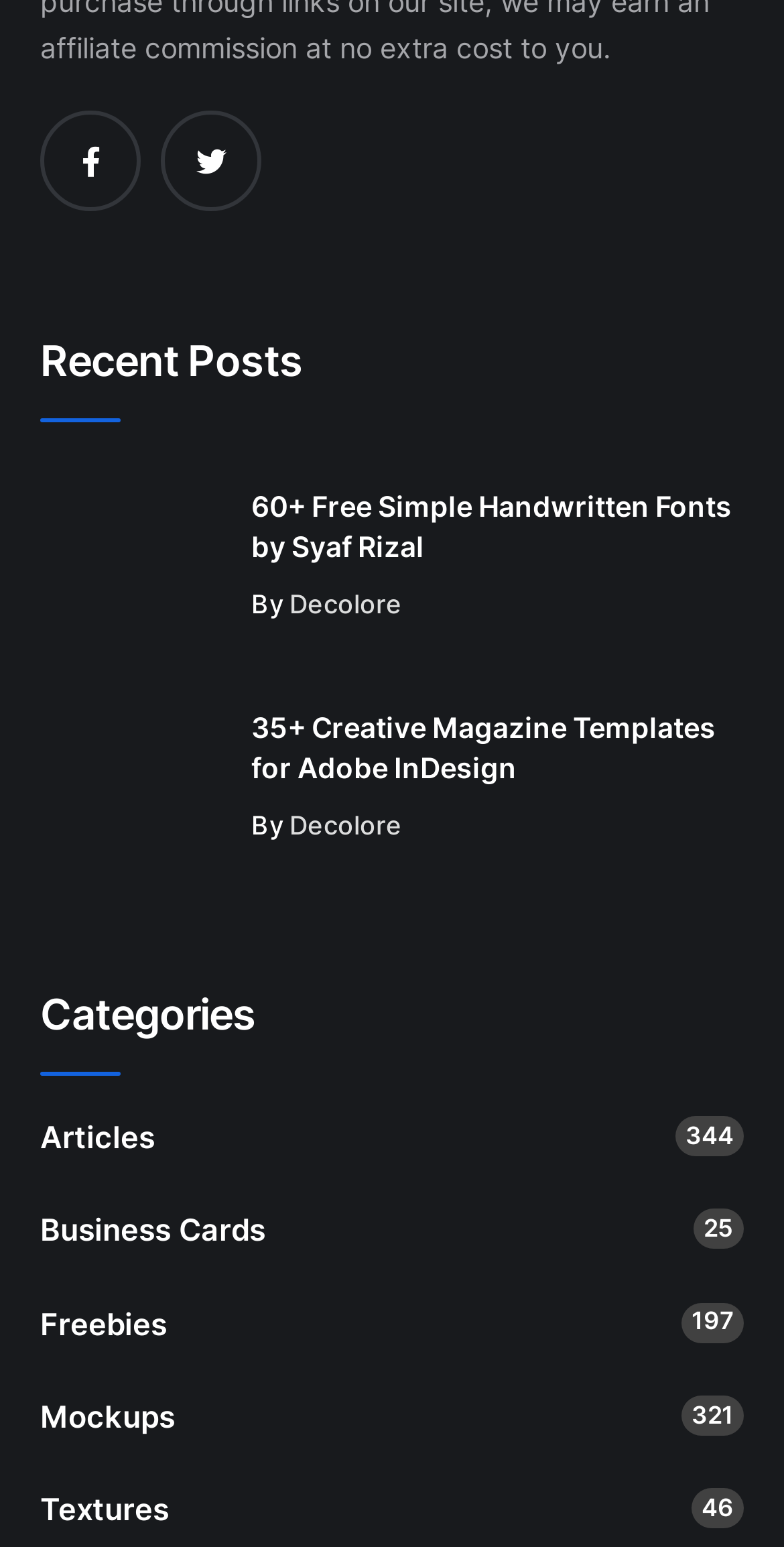How many categories are there?
Answer the question with detailed information derived from the image.

There are six categories listed on the webpage, which are Articles, Business Cards, Freebies, Mockups, Textures, and Recent Posts, each with a heading element and a link.